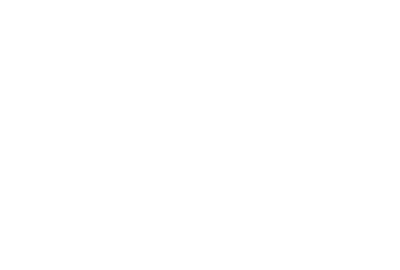What is the focus of the hike series?
Answer the question with just one word or phrase using the image.

Learning essential hiking skills